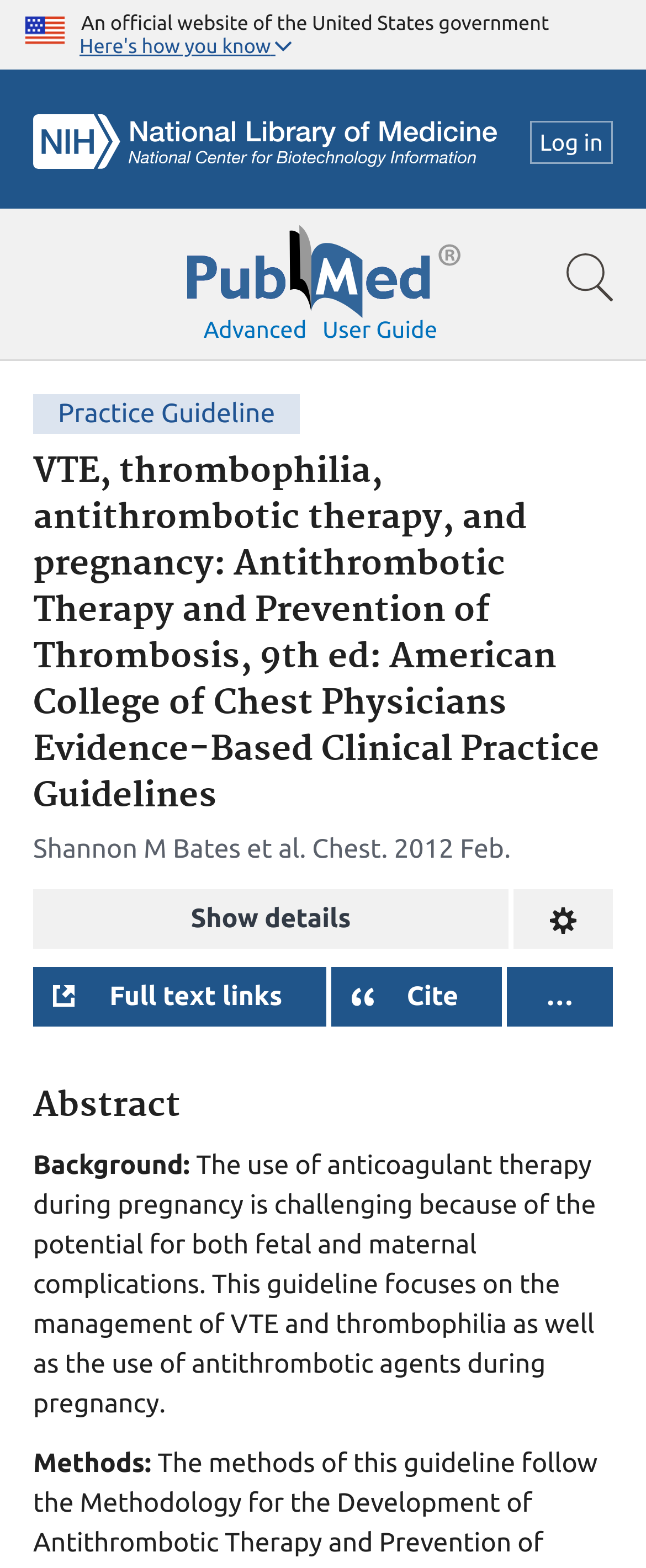Who is the author of this guideline?
Based on the screenshot, respond with a single word or phrase.

Shannon M Bates et al.